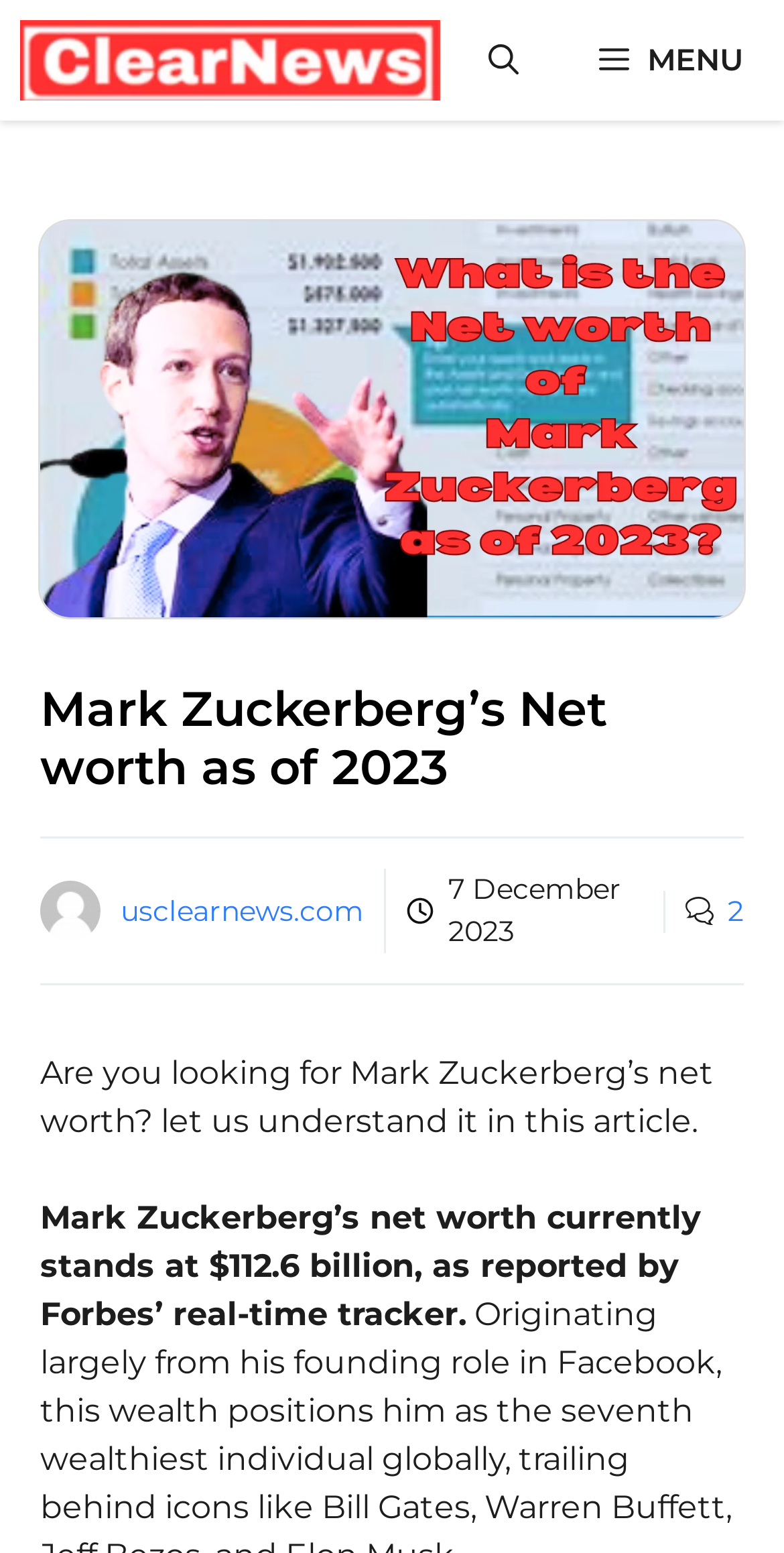What is the purpose of the article?
Carefully examine the image and provide a detailed answer to the question.

The article's purpose is to provide information and understanding about Mark Zuckerberg's net worth, as stated in the introductory sentence 'Are you looking for Mark Zuckerberg’s net worth? let us understand it in this article.'